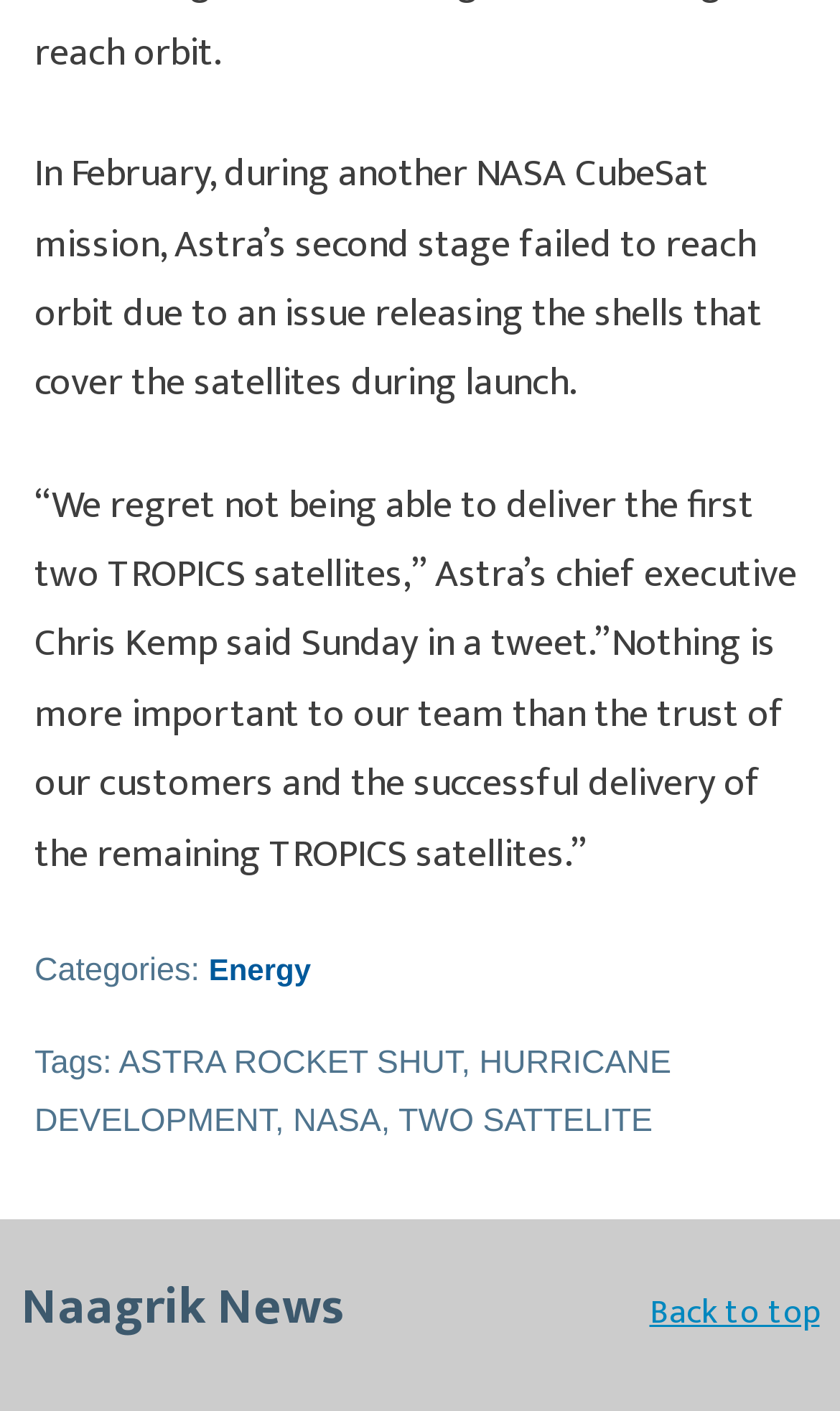What is the purpose of the 'Back to top' link?
Kindly offer a detailed explanation using the data available in the image.

The 'Back to top' link is located at the bottom of the page, and its purpose is to allow the user to quickly navigate back to the top of the page.